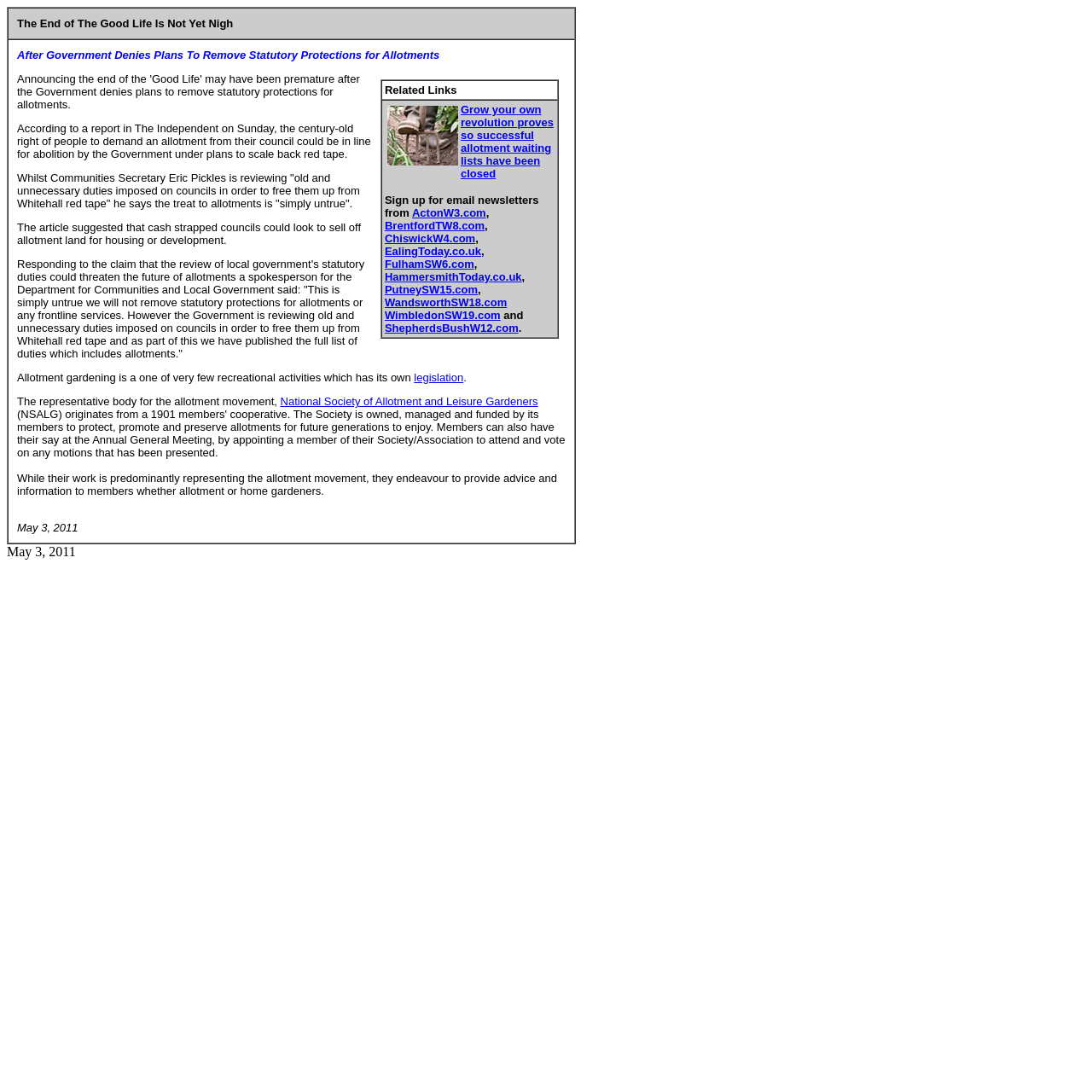Summarize the webpage in an elaborate manner.

The webpage appears to be a news article discussing the potential threat to allotments in the UK. At the top of the page, there is a table with a single row containing a grid cell with the title "The End of The Good Life Is Not Yet Nigh". Below this, there is a large block of text that spans most of the page, describing the article's content. The text is divided into several paragraphs, with the first paragraph discussing the government's plans to review local government's statutory duties, which could potentially threaten the future of allotments.

To the right of the main text, there is a table with a single row containing a grid cell with the title "Related Links". Below this, there is a list of links to various websites, including ActonW3.com, BrentfordTW8.com, and others. Above the list of links, there is an image. The links are separated by commas, and the list is followed by a brief description of the links.

The main text continues below the list of links, discussing the National Society of Allotment and Leisure Gardeners and their role in representing the allotment movement. The article concludes with a date, "May 3, 2011", at the bottom of the page.

In terms of layout, the page has a simple and clean design, with a clear hierarchy of elements. The title is prominent at the top of the page, and the main text is divided into clear paragraphs. The related links are separated from the main text and are easily distinguishable.